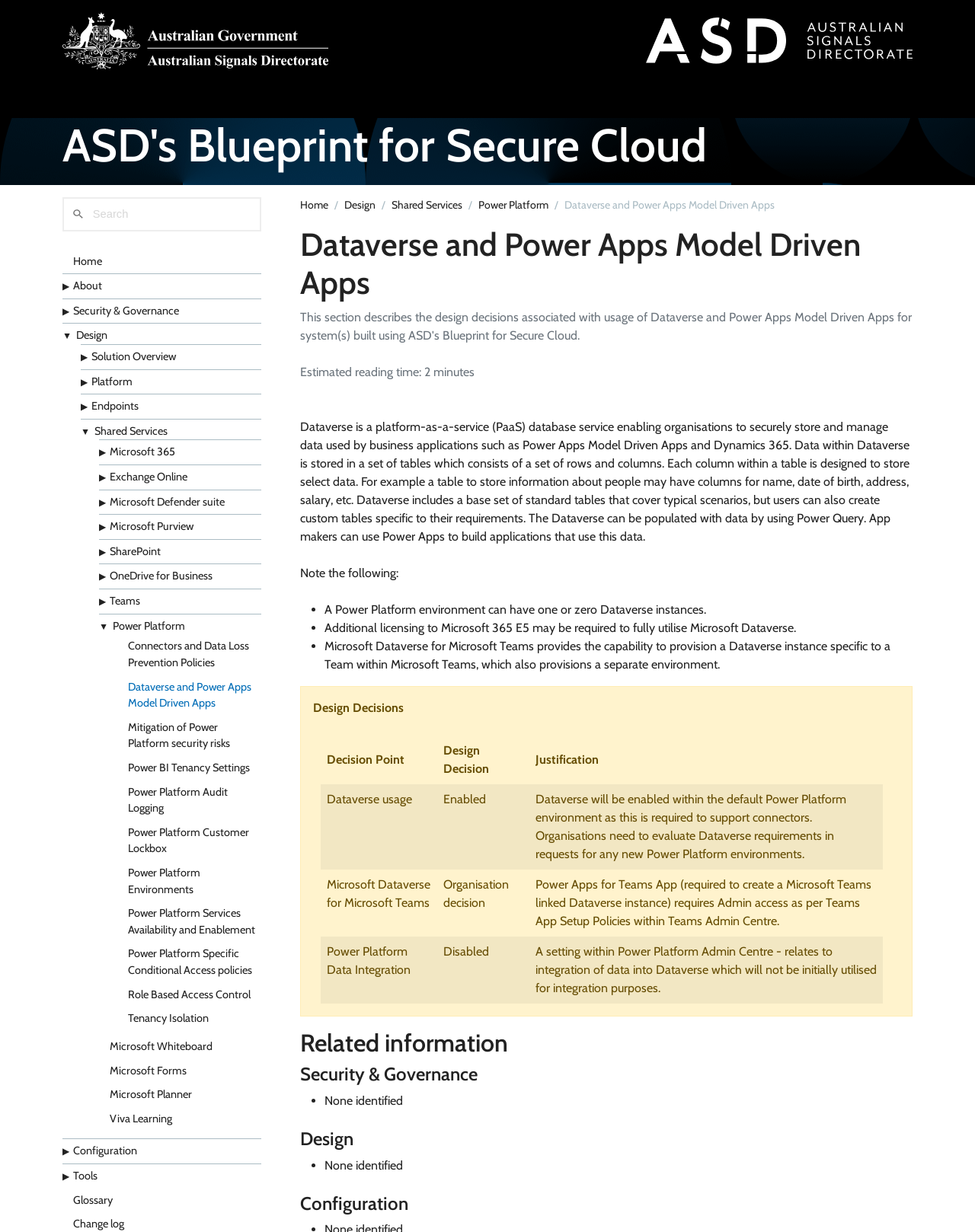Please identify the bounding box coordinates for the region that you need to click to follow this instruction: "View Design Decisions".

[0.307, 0.557, 0.936, 0.825]